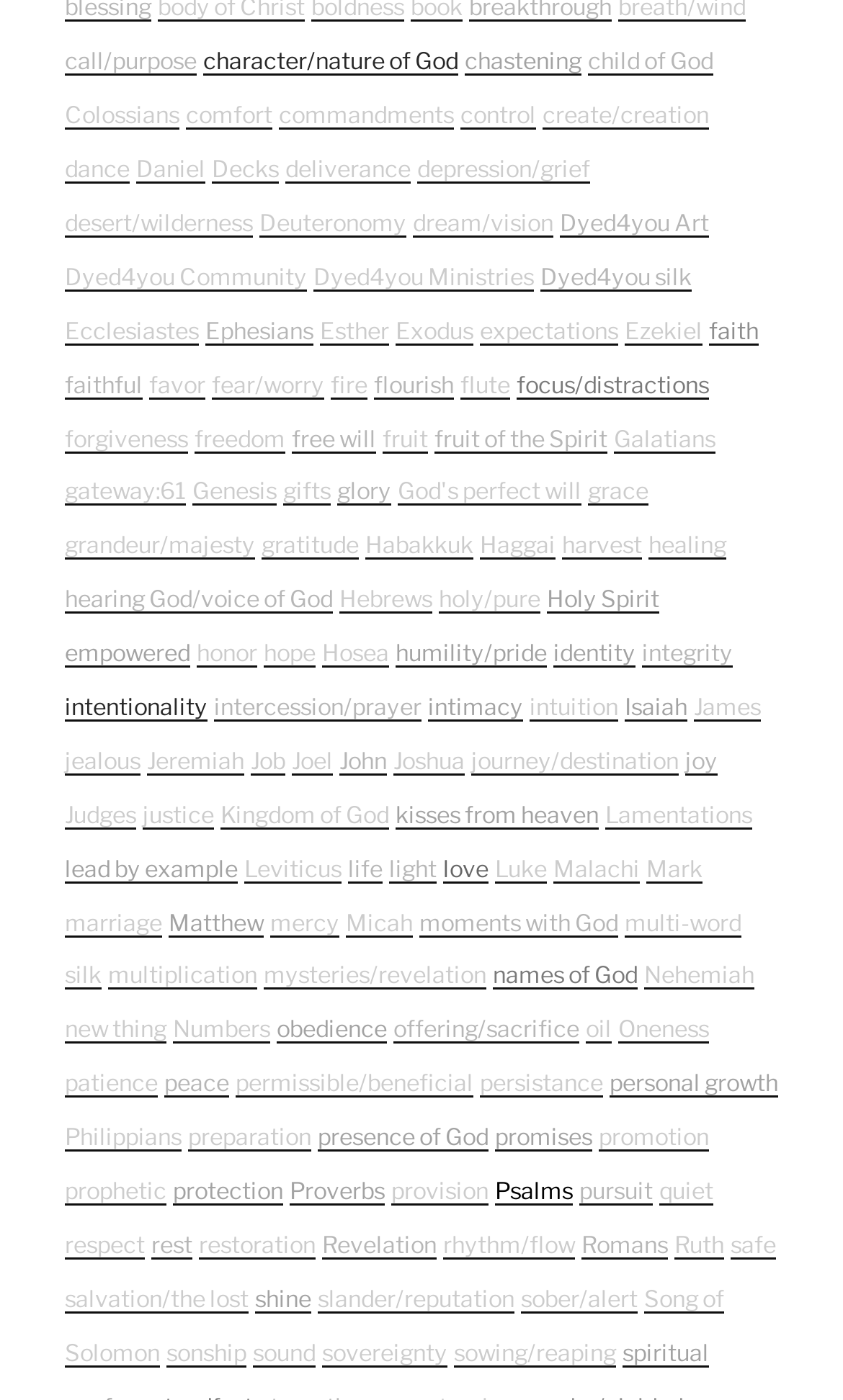Please identify the bounding box coordinates of the element's region that I should click in order to complete the following instruction: "learn about 'intimacy'". The bounding box coordinates consist of four float numbers between 0 and 1, i.e., [left, top, right, bottom].

[0.508, 0.495, 0.621, 0.515]